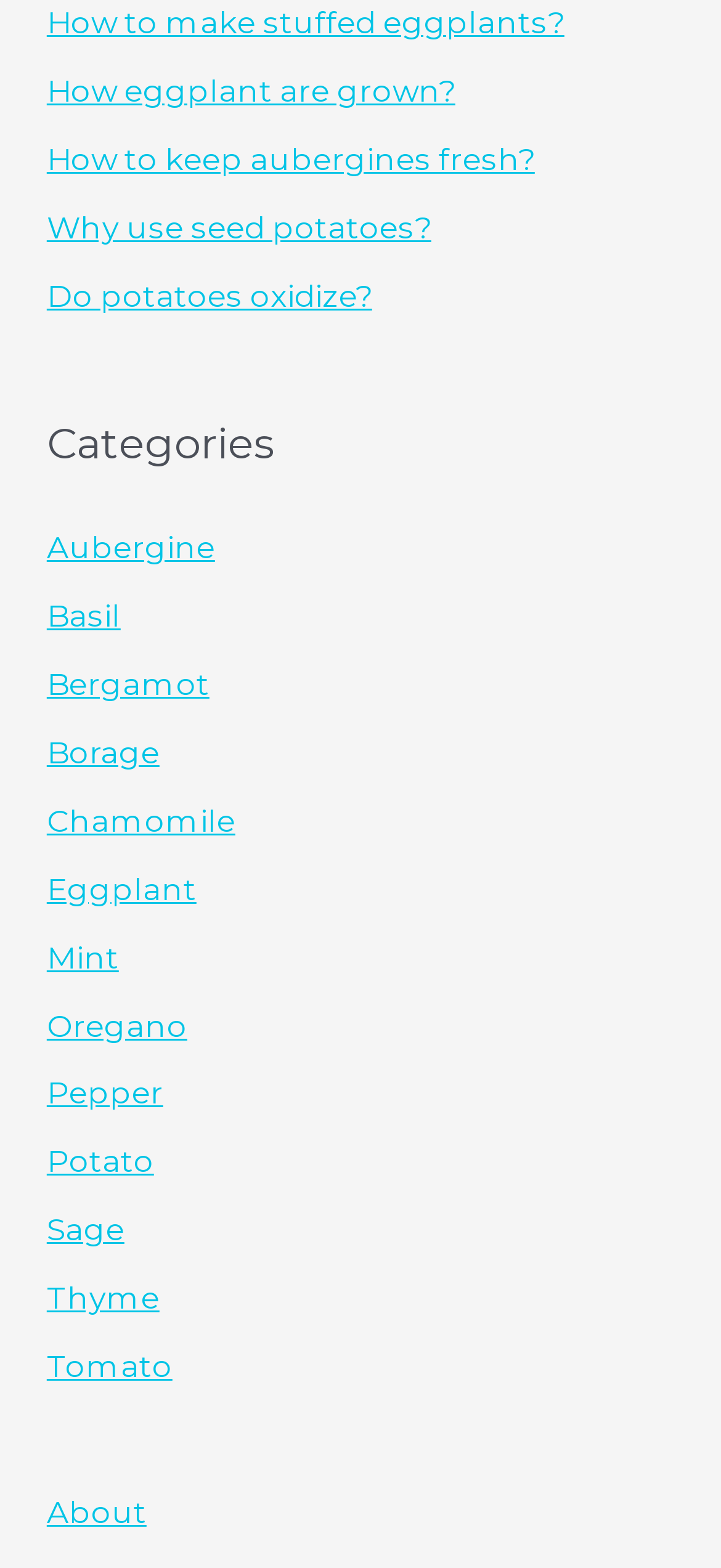Can you give a detailed response to the following question using the information from the image? Is there an 'About' page?

I found a link at the bottom of the page that says 'About', which suggests that there is an 'About' page.